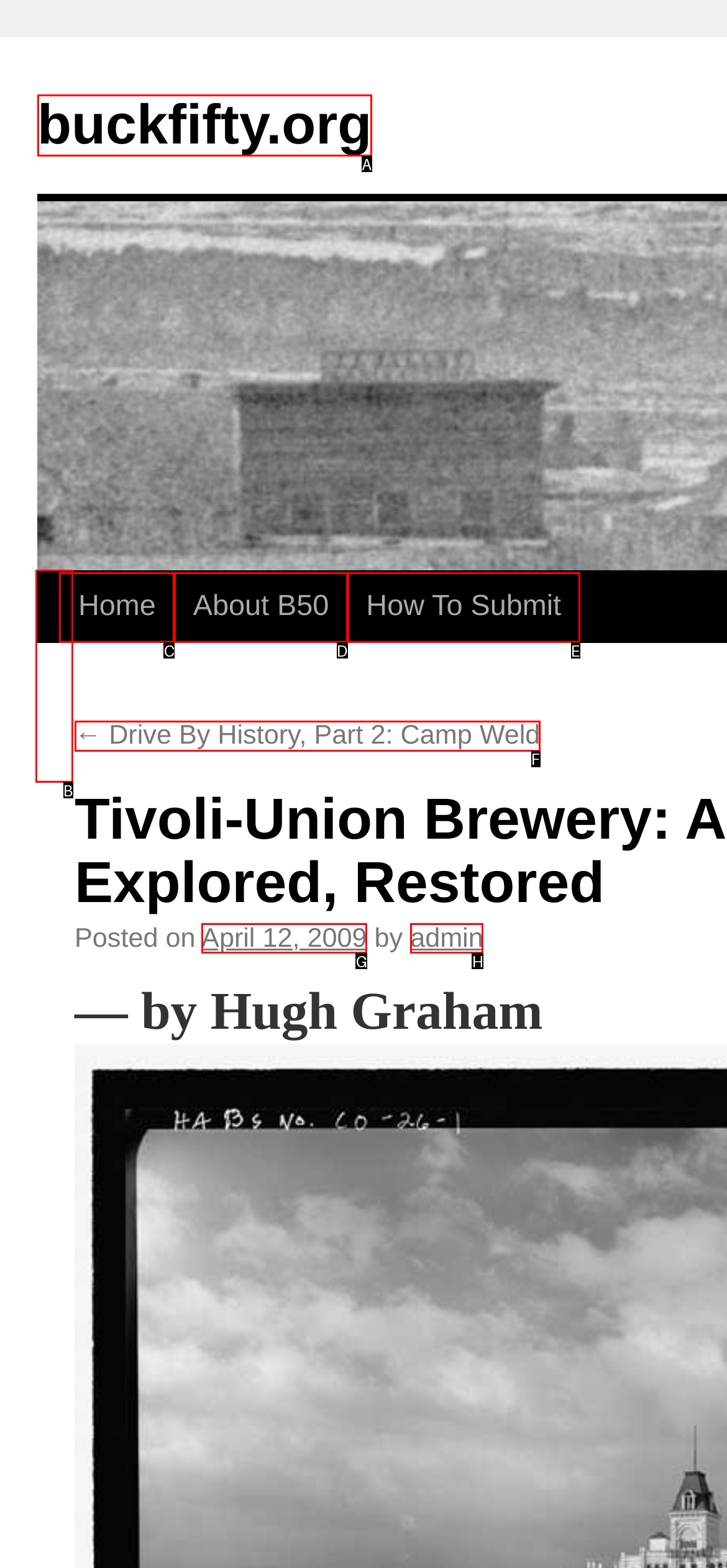Given the description: About B50, identify the HTML element that corresponds to it. Respond with the letter of the correct option.

D